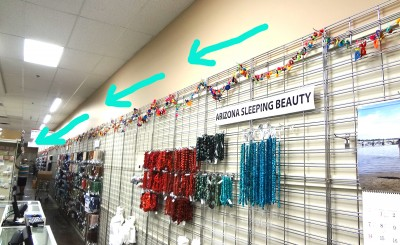Given the content of the image, can you provide a detailed answer to the question?
What is the atmosphere of the environment?

The answer can be inferred by analyzing the description of the image, which states that the well-lit environment enhances the brightness of the products, creating an atmosphere that is both engaging and inspiring for those looking to explore their creative side.